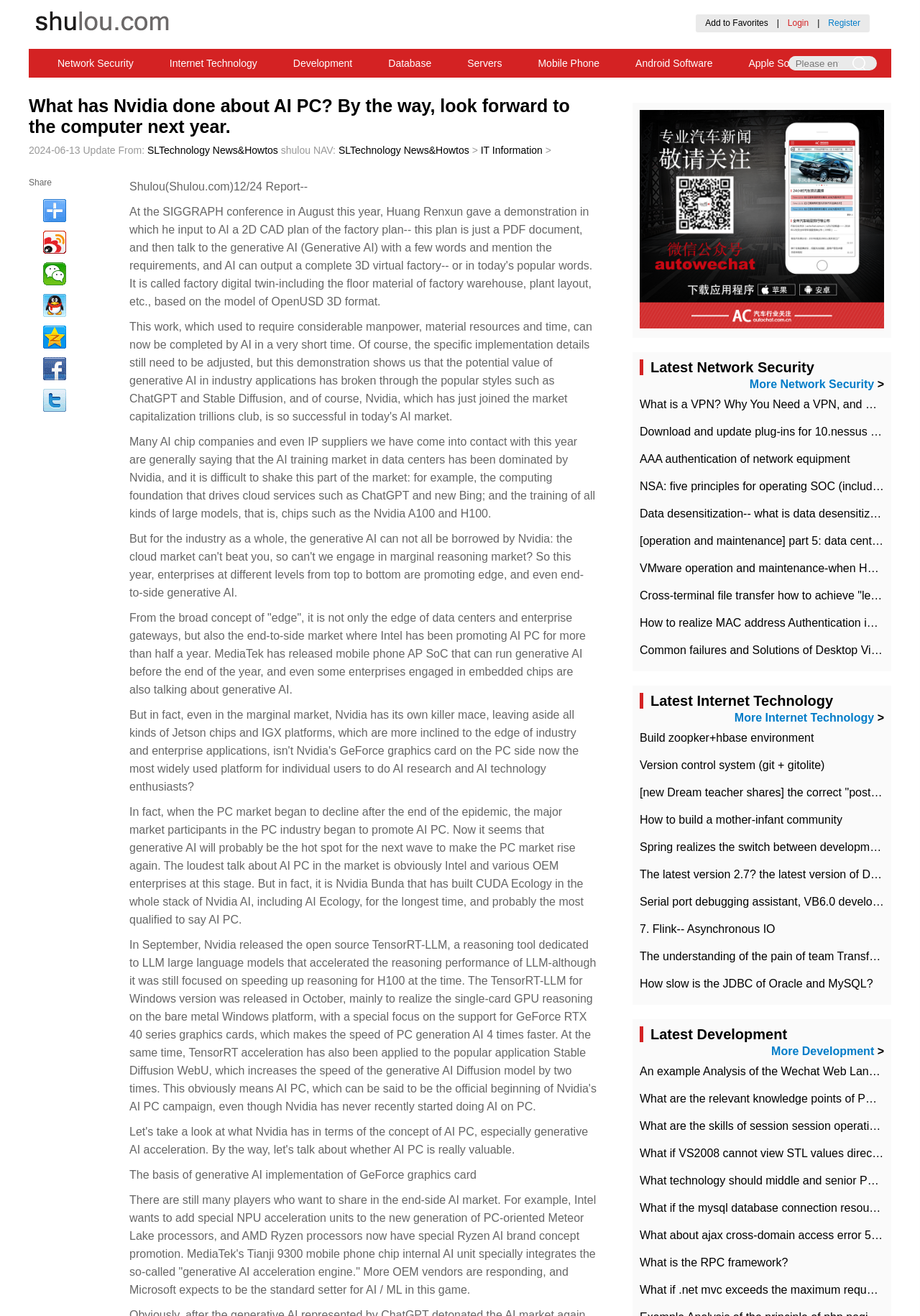What is the topic of the section below the article?
Give a single word or phrase answer based on the content of the image.

Latest Network Security